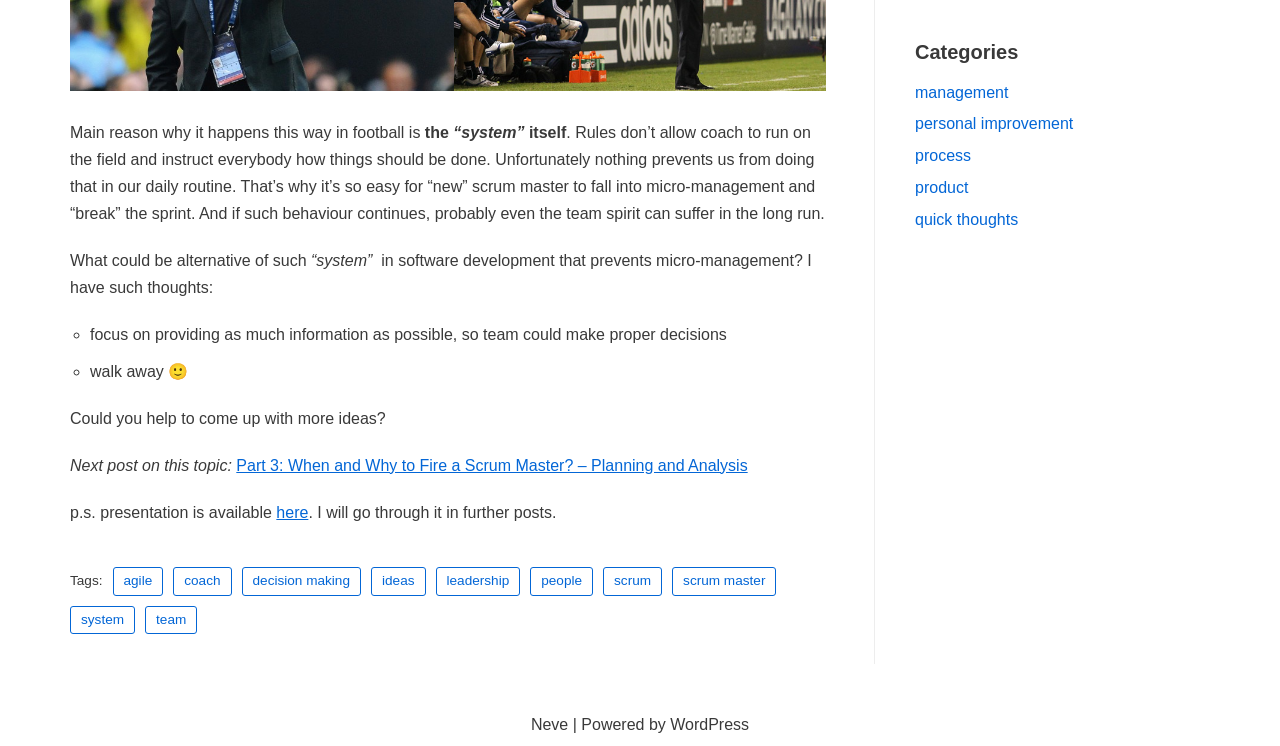Specify the bounding box coordinates (top-left x, top-left y, bottom-right x, bottom-right y) of the UI element in the screenshot that matches this description: Google App Store

None